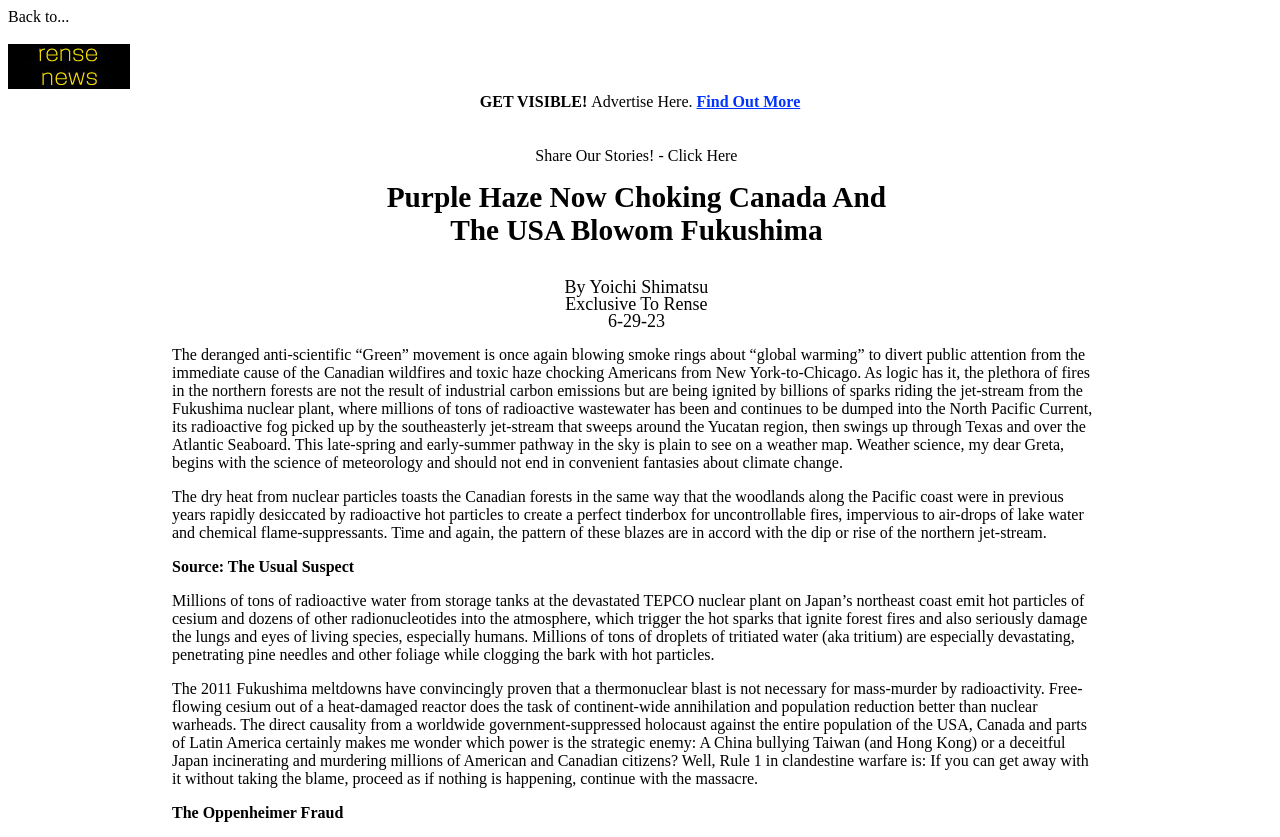Offer a detailed explanation of the webpage layout and contents.

The webpage appears to be an article or news page with a focus on a specific topic. At the top left, there is a link with an accompanying image, labeled "Back to...", which suggests a navigation element. 

Below this, there are three horizontal elements aligned side by side. The first is a bold text "GET VISIBLE!", followed by a text "Advertise Here.", and then a link "Find Out More". These elements are positioned near the top of the page.

The main content of the page is organized into a table with three rows. The first row contains a cell with the text "Share Our Stories! - Click Here". The second row has two cells, with the first cell containing the title "Purple Haze Now Choking Canada And The USA Blowom Fukushima", which is also the title of the webpage, and the second cell is empty. The third row has a cell with the text "By Yoichi Shimatsu Exclusive To Rense 6-29-23", which appears to be the author and publication information of the article.

Overall, the webpage has a simple layout with a focus on presenting the main article content, along with some navigation and advertising elements.